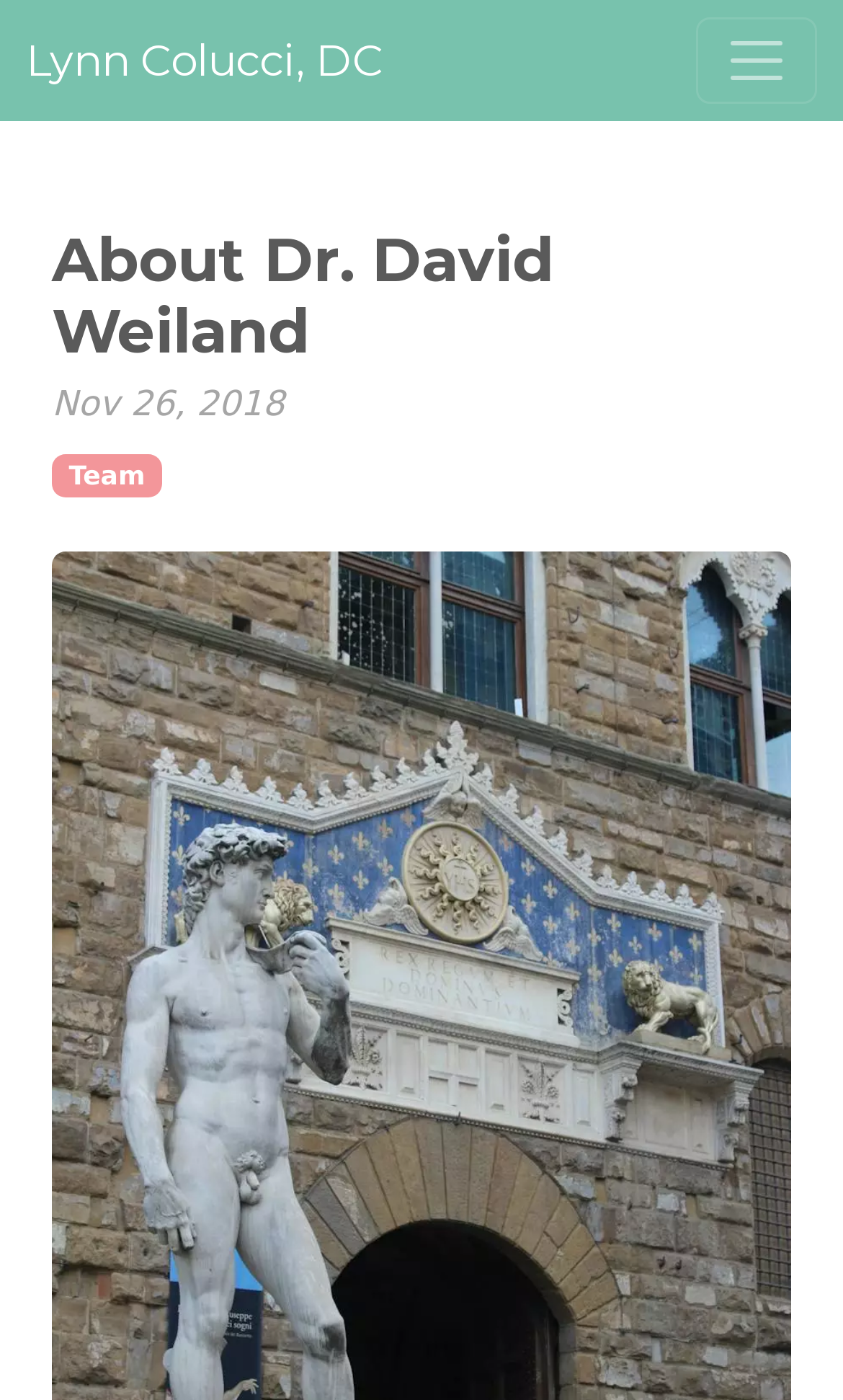Identify the main heading from the webpage and provide its text content.

About Dr. David Weiland